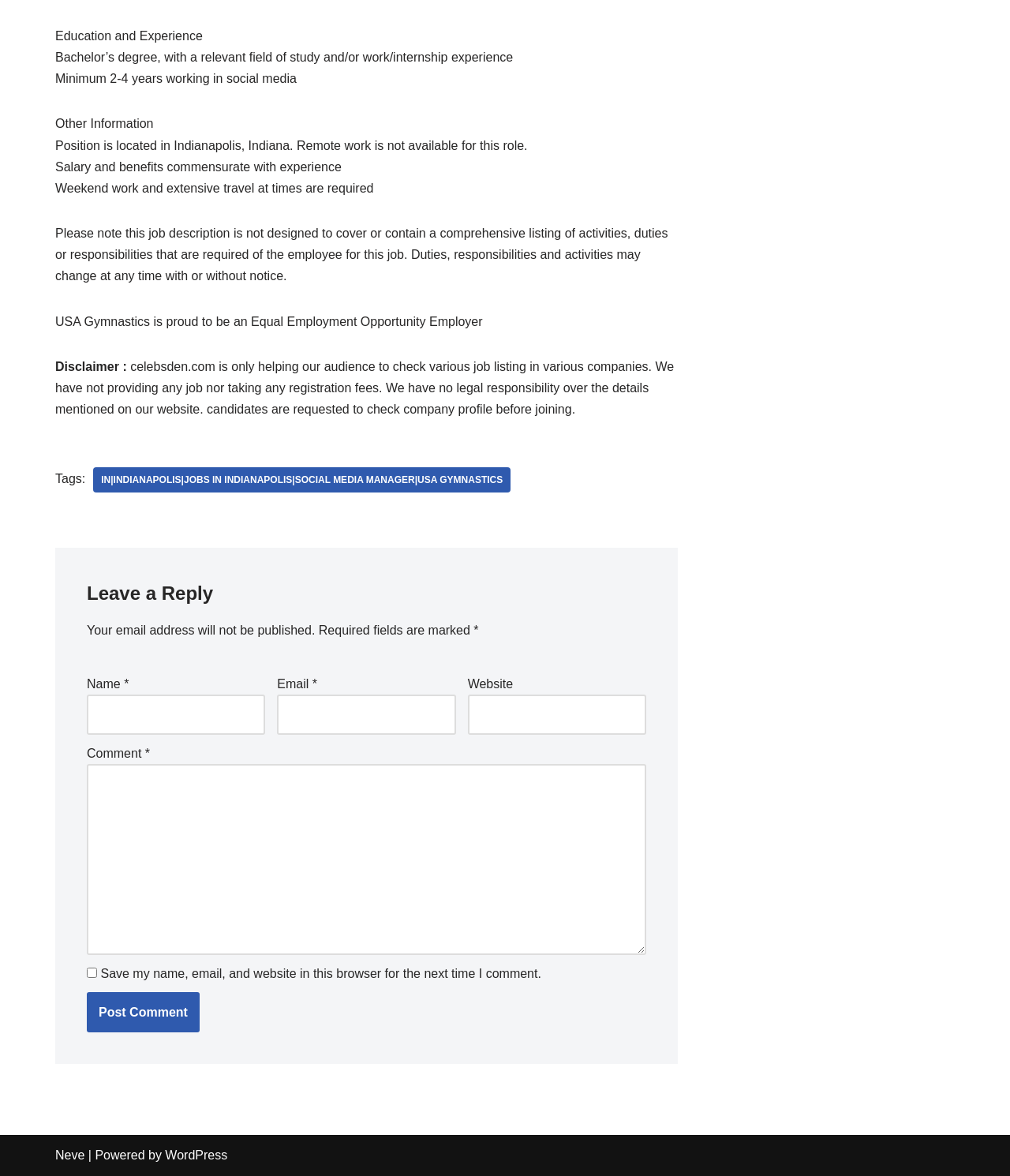Highlight the bounding box coordinates of the region I should click on to meet the following instruction: "Post a comment".

[0.086, 0.843, 0.198, 0.878]